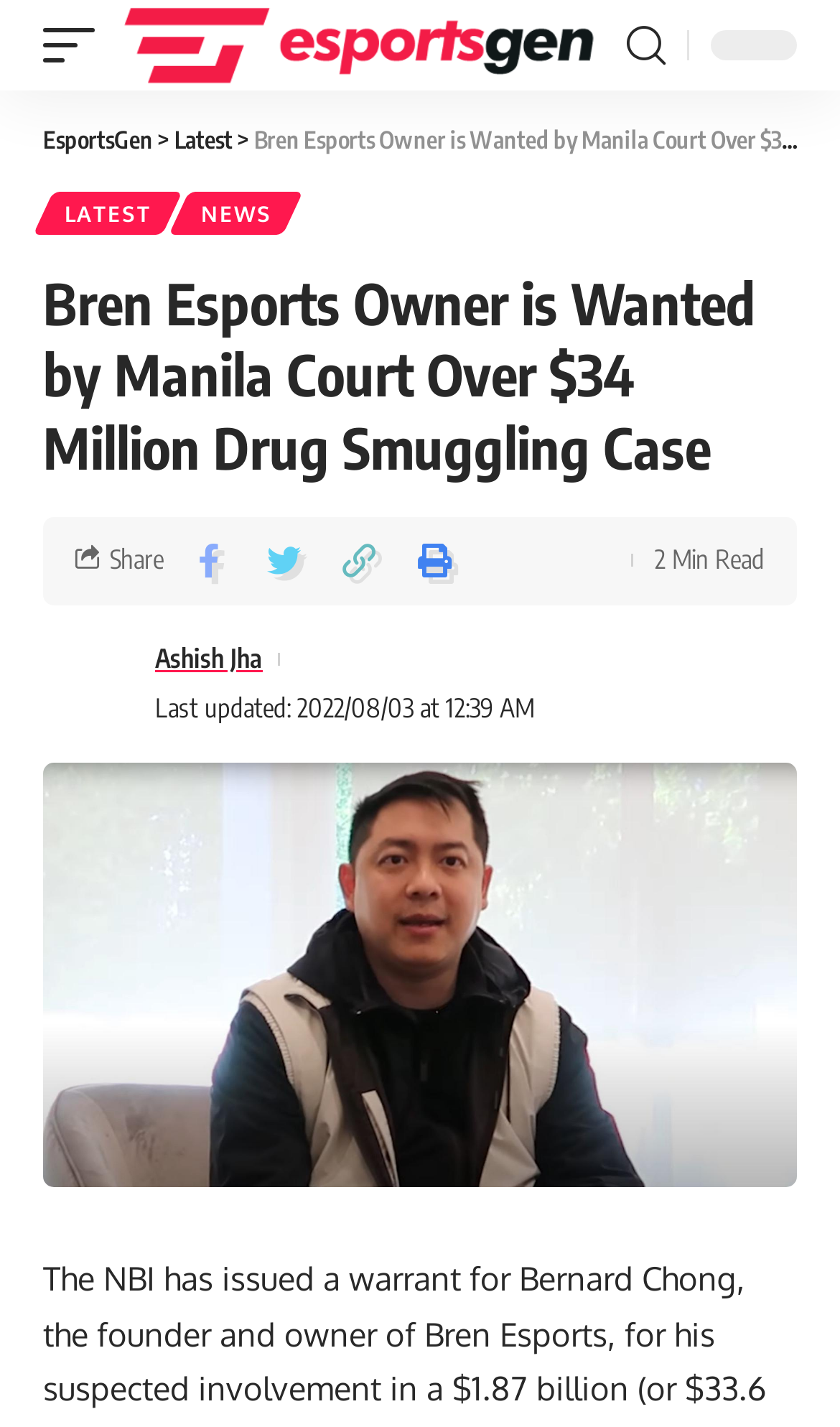Please pinpoint the bounding box coordinates for the region I should click to adhere to this instruction: "Click on the EsportsGen link".

[0.138, 0.0, 0.718, 0.063]